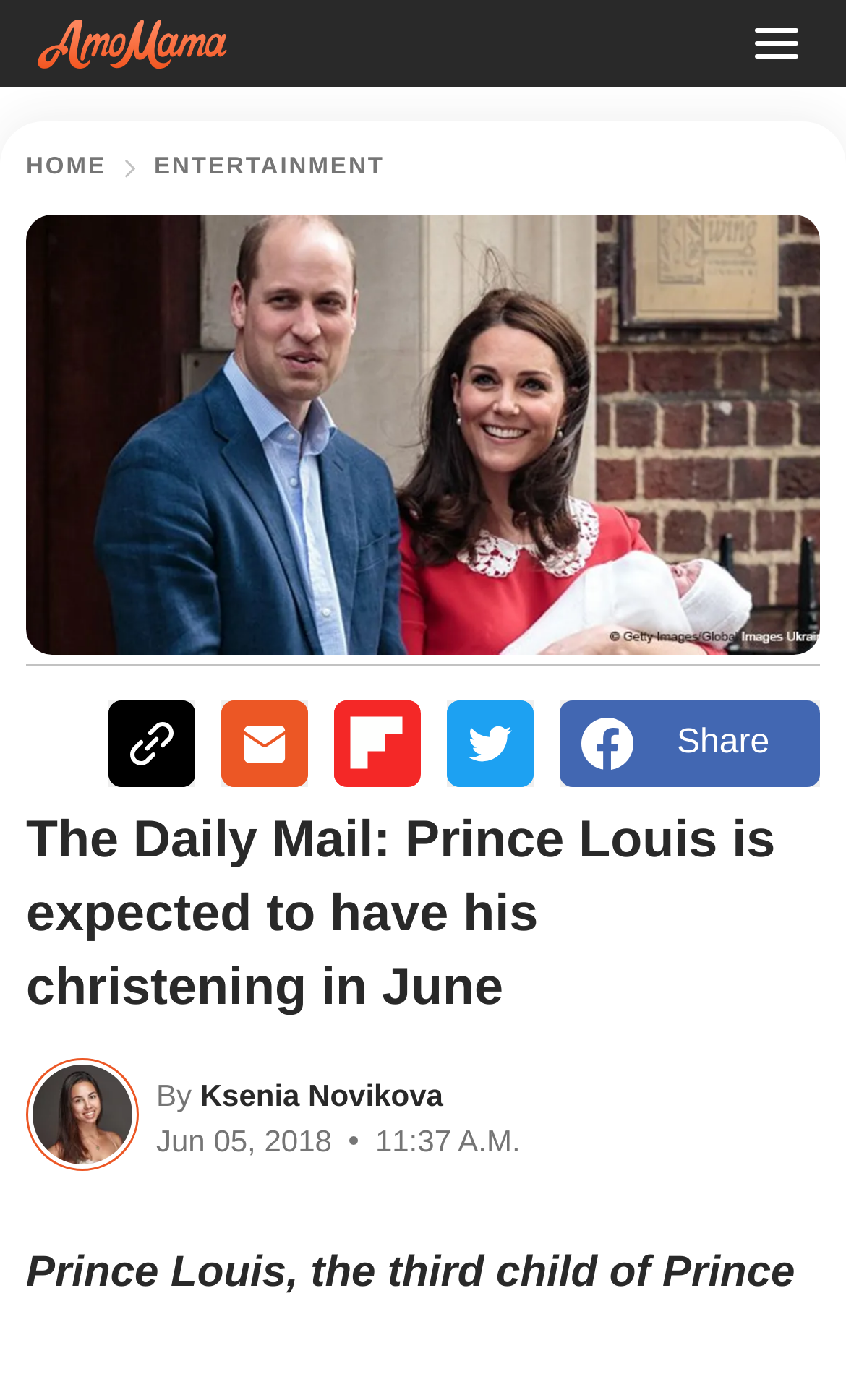Provide a one-word or short-phrase answer to the question:
What is the date of the article?

Jun 05, 2018